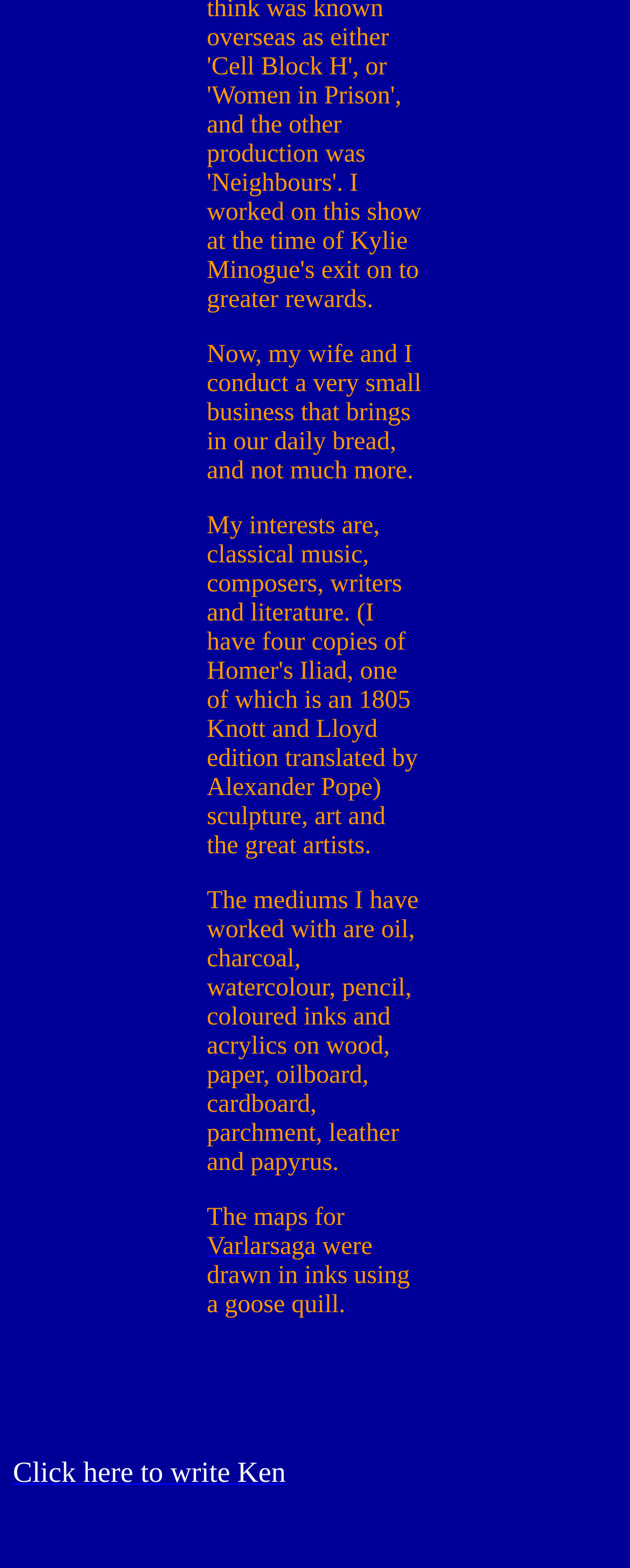What is the name of the saga mentioned?
Please provide a comprehensive answer based on the visual information in the image.

The author mentions that they drew maps for Varlarsaga, which is the name of the saga.